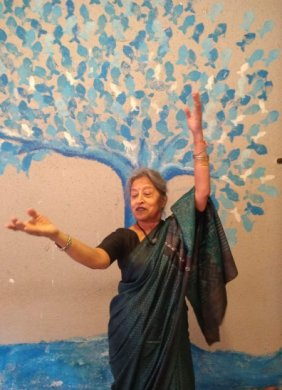Explain what the image portrays in a detailed manner.

The image features Guru Shama Bhate, a senior Kathak dancer, performing gracefully against a beautiful backdrop adorned with a stylized blue tree motif. Dressed in an elegant black and teal sari, she evokes the essence of traditional Indian dance while showcasing her expressive hand movements and joyful demeanor. This moment captures her dedication and passion for the art form, aligning with her recognition as a distinguished talent within the dance community. Bhate's contributions to Kathak through teaching and choreography highlight her role as a mentor and influential figure in promoting this classical dance. The performance not only embodies her artistic prowess but also resonates with the cultural richness of Indian dance, celebrating her legacy in the field.